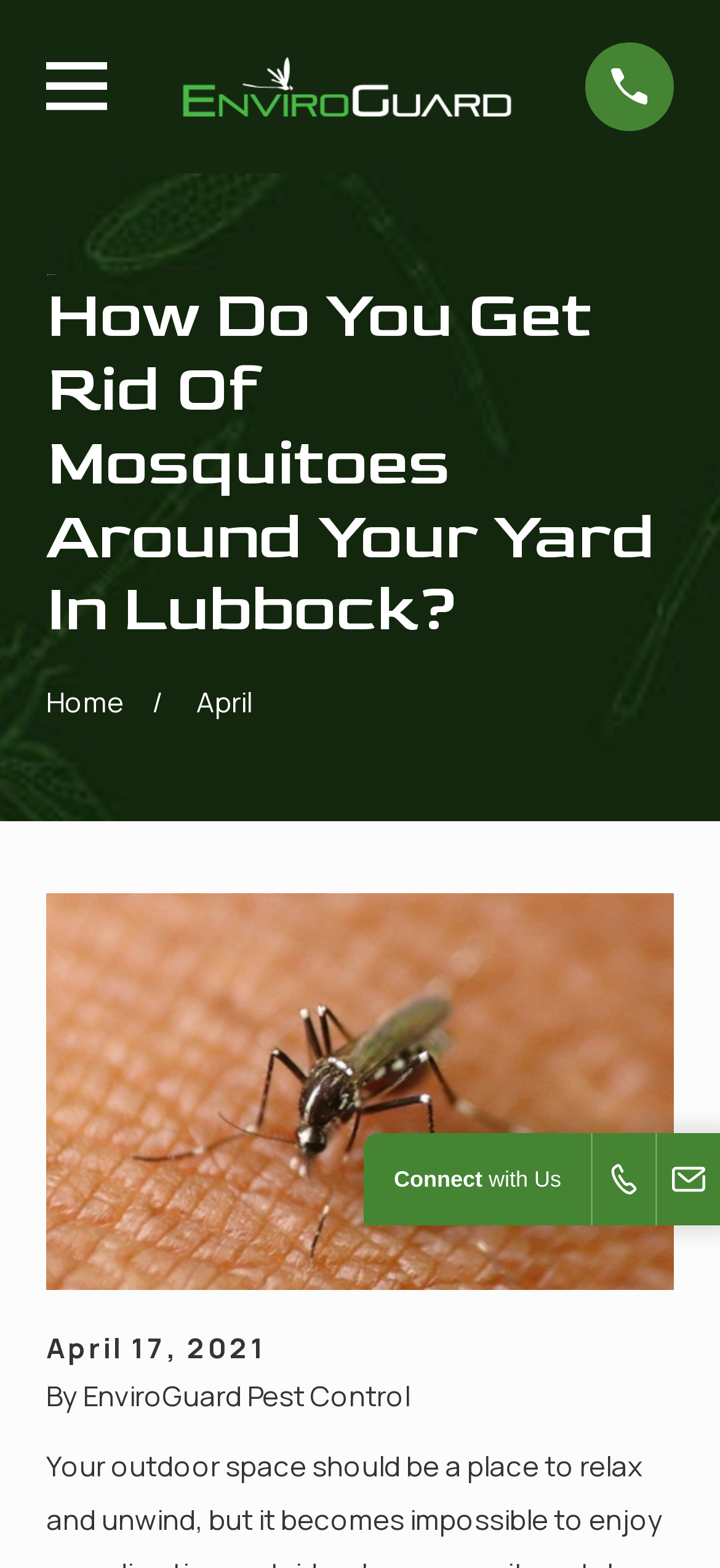Provide the bounding box coordinates, formatted as (top-left x, top-left y, bottom-right x, bottom-right y), with all values being floating point numbers between 0 and 1. Identify the bounding box of the UI element that matches the description: aria-label="Home" title="Home"

[0.251, 0.018, 0.712, 0.093]